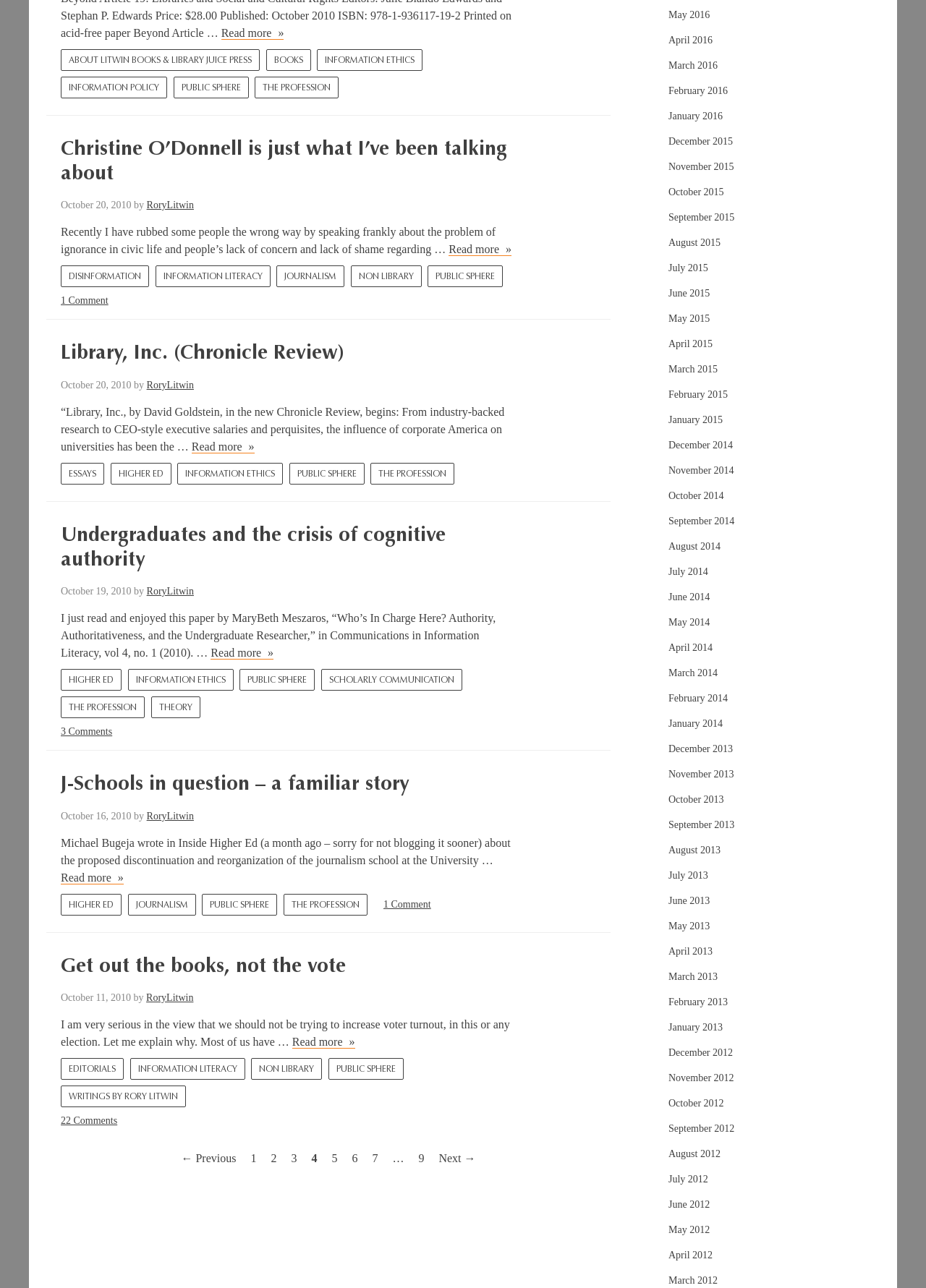What is the author of the first article?
Can you offer a detailed and complete answer to this question?

I determined the answer by looking at the 'by' text next to the time element in the first article, which indicates the author's name.